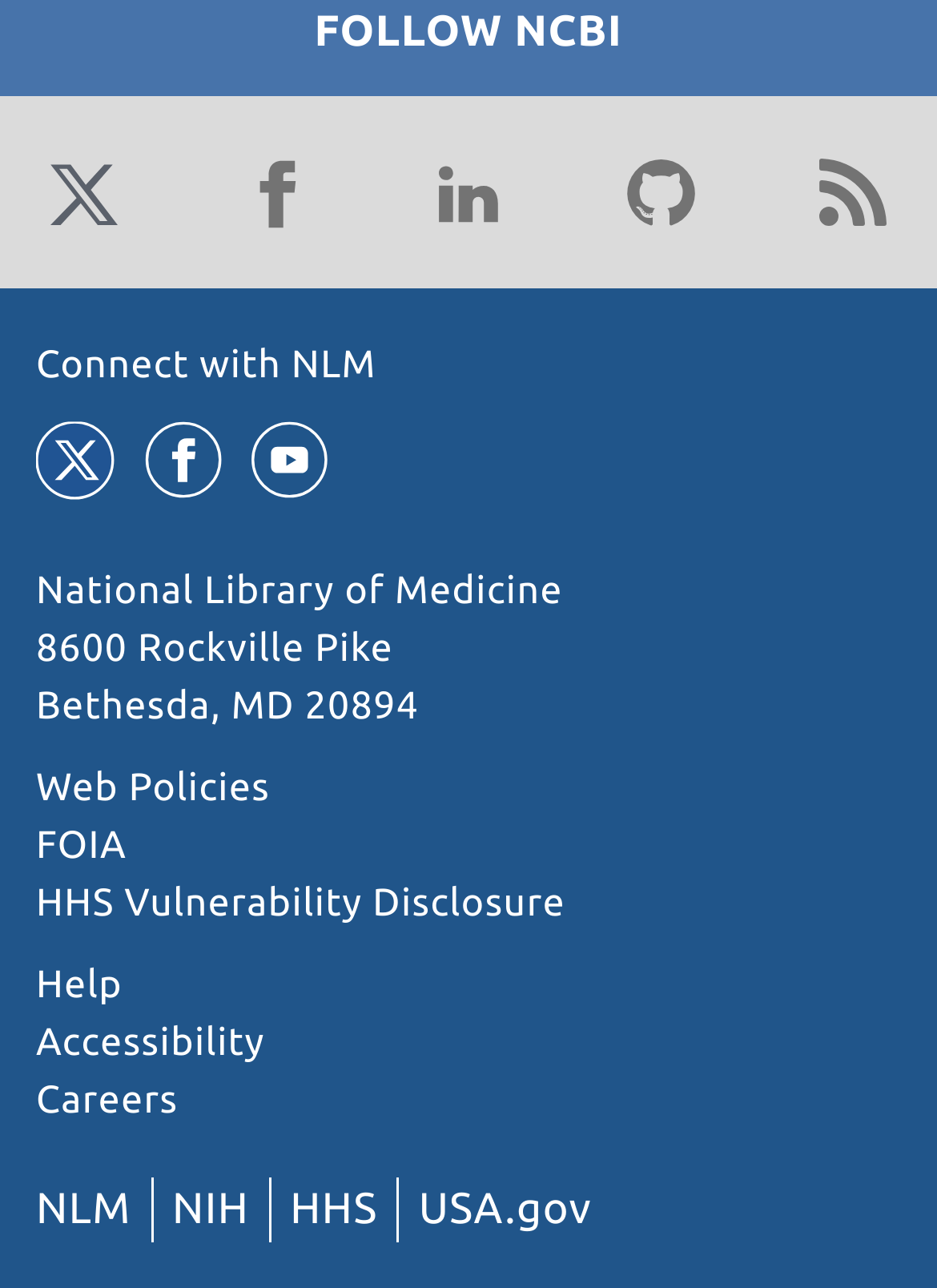Based on the image, provide a detailed response to the question:
How many social media links are there?

I found the answer by counting the number of link elements with images of social media platforms, such as Twitter, Facebook, LinkedIn, YouTube, and GitHub. There are 5 such links.